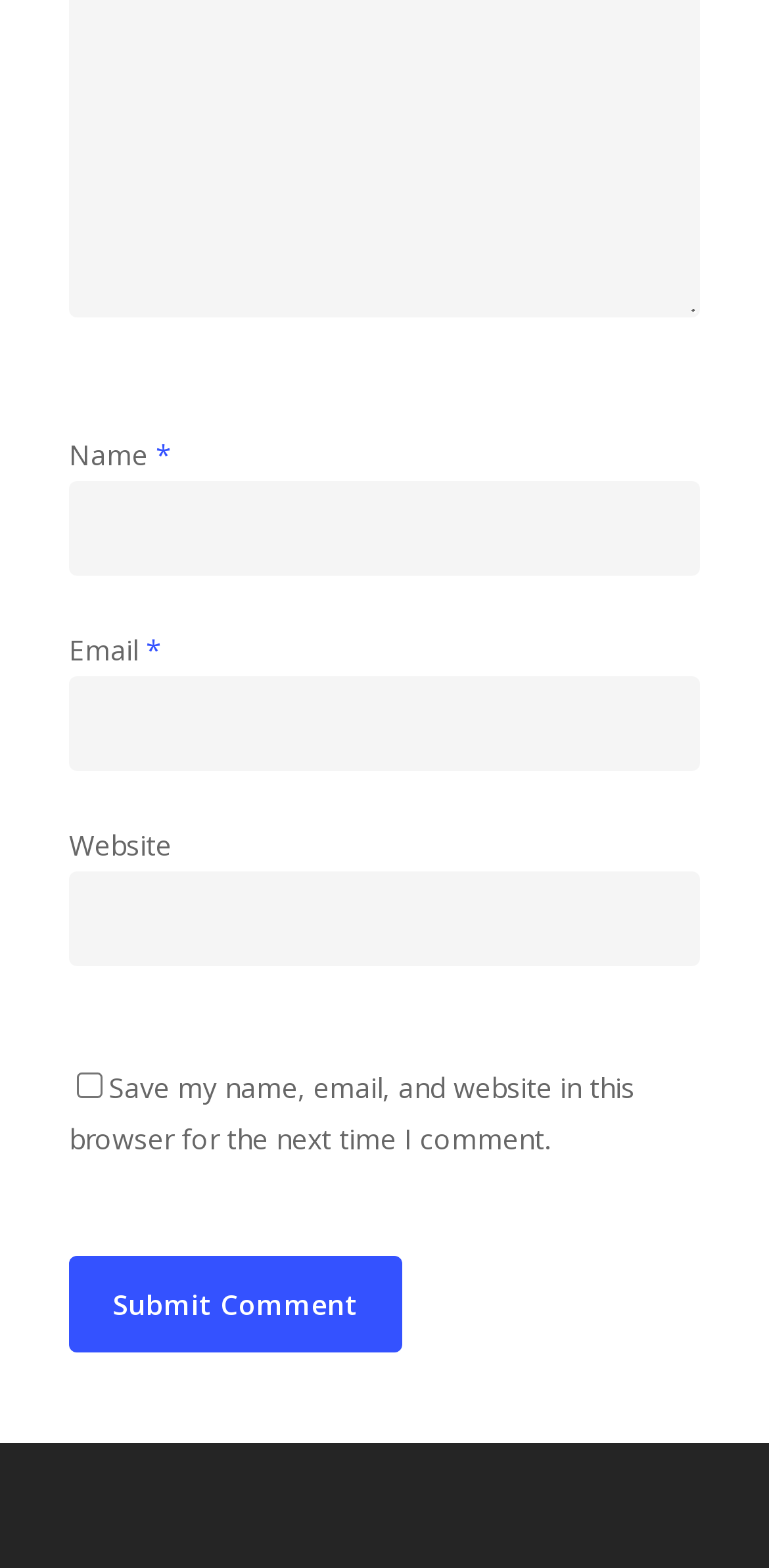Respond with a single word or phrase:
Are all fields in the form required?

No